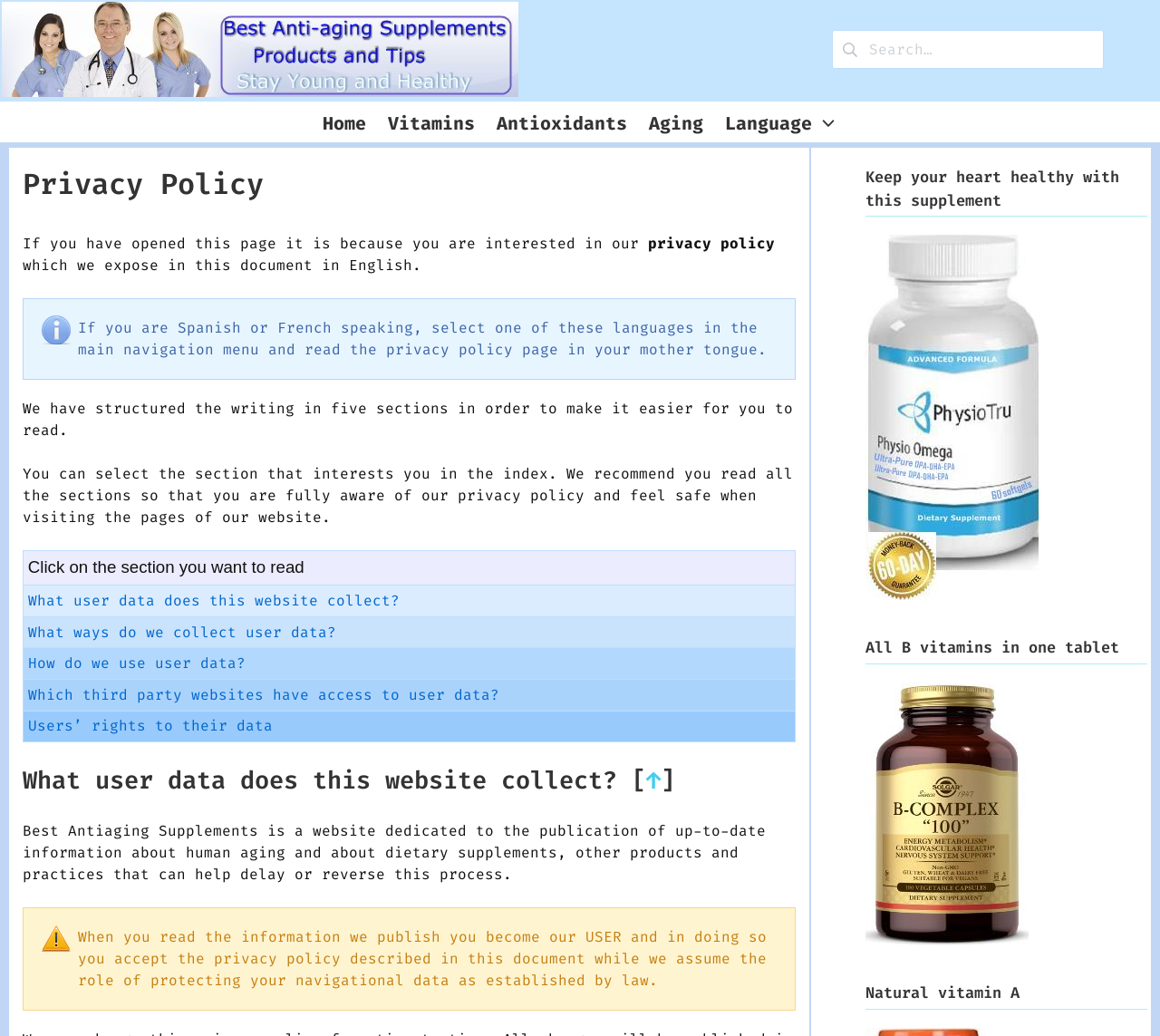Please identify the bounding box coordinates of the element's region that should be clicked to execute the following instruction: "Click on Best antiaging supplements Dr. Anderson". The bounding box coordinates must be four float numbers between 0 and 1, i.e., [left, top, right, bottom].

[0.002, 0.002, 0.447, 0.094]